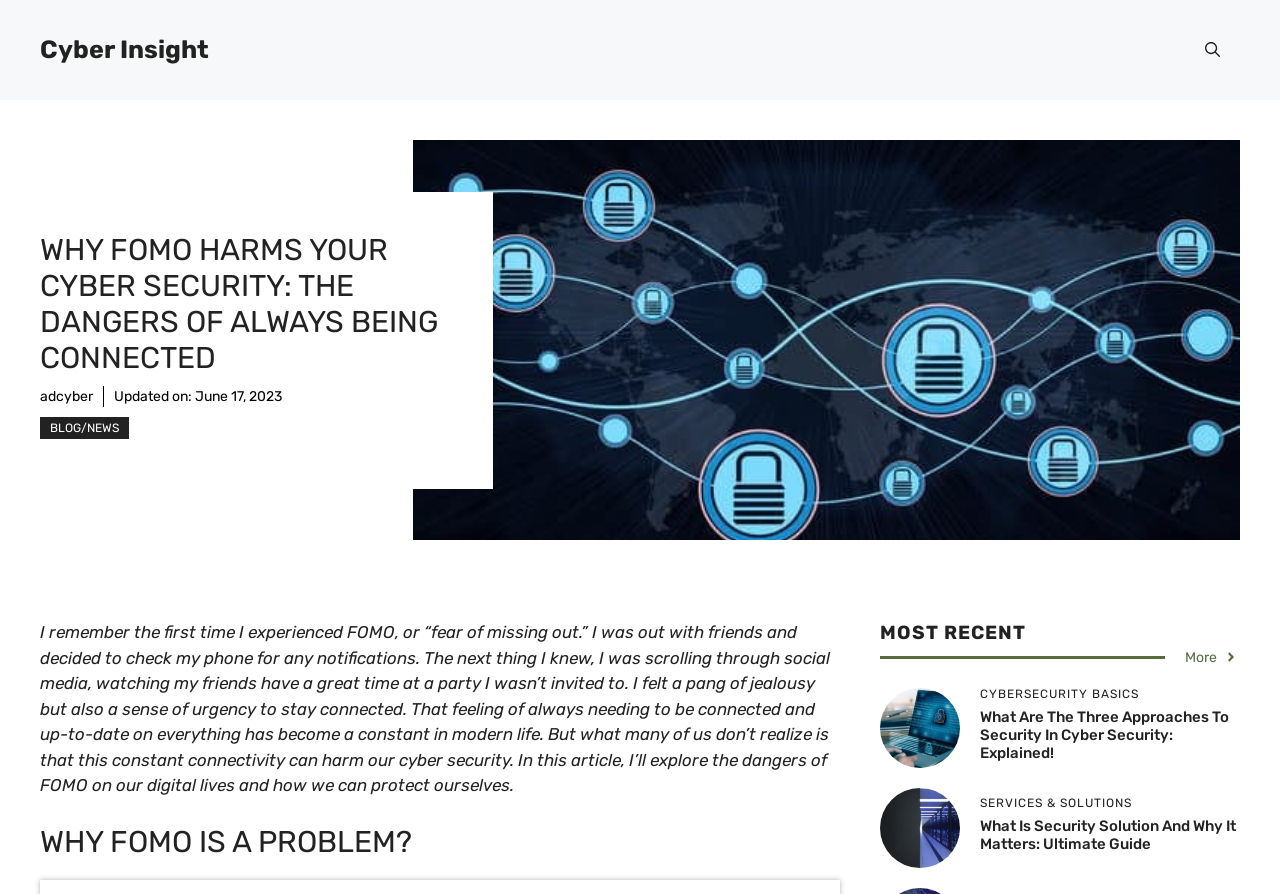From the webpage screenshot, predict the bounding box of the UI element that matches this description: "aria-label="Open search"".

[0.926, 0.022, 0.969, 0.089]